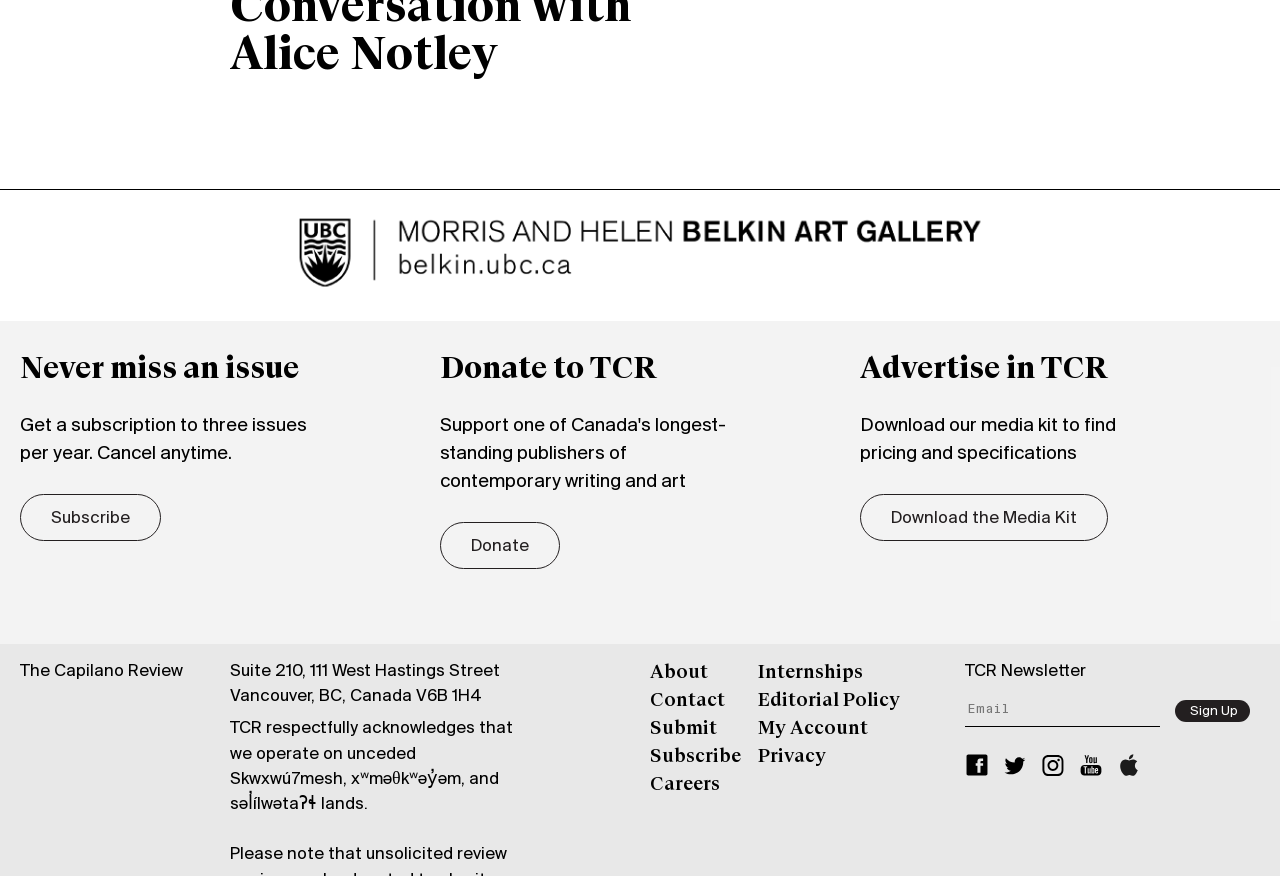Extract the bounding box coordinates of the UI element described: "The Capilano Review". Provide the coordinates in the format [left, top, right, bottom] with values ranging from 0 to 1.

[0.016, 0.756, 0.143, 0.777]